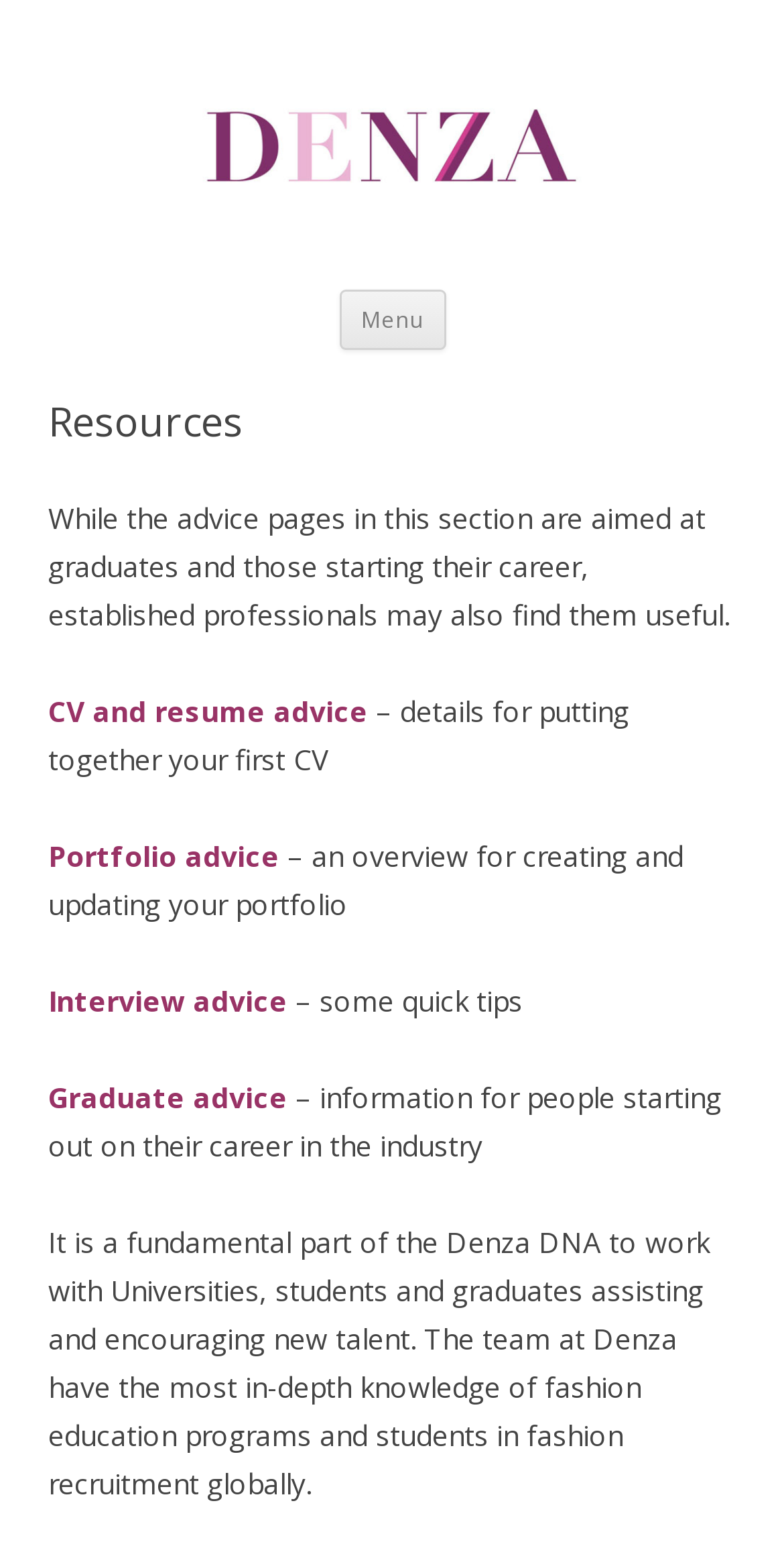From the details in the image, provide a thorough response to the question: What is the layout of the webpage's header section?

The header section of the webpage contains a logo and a menu button, which suggests that the webpage has a simple and clean design, with easy navigation to other sections of the website.